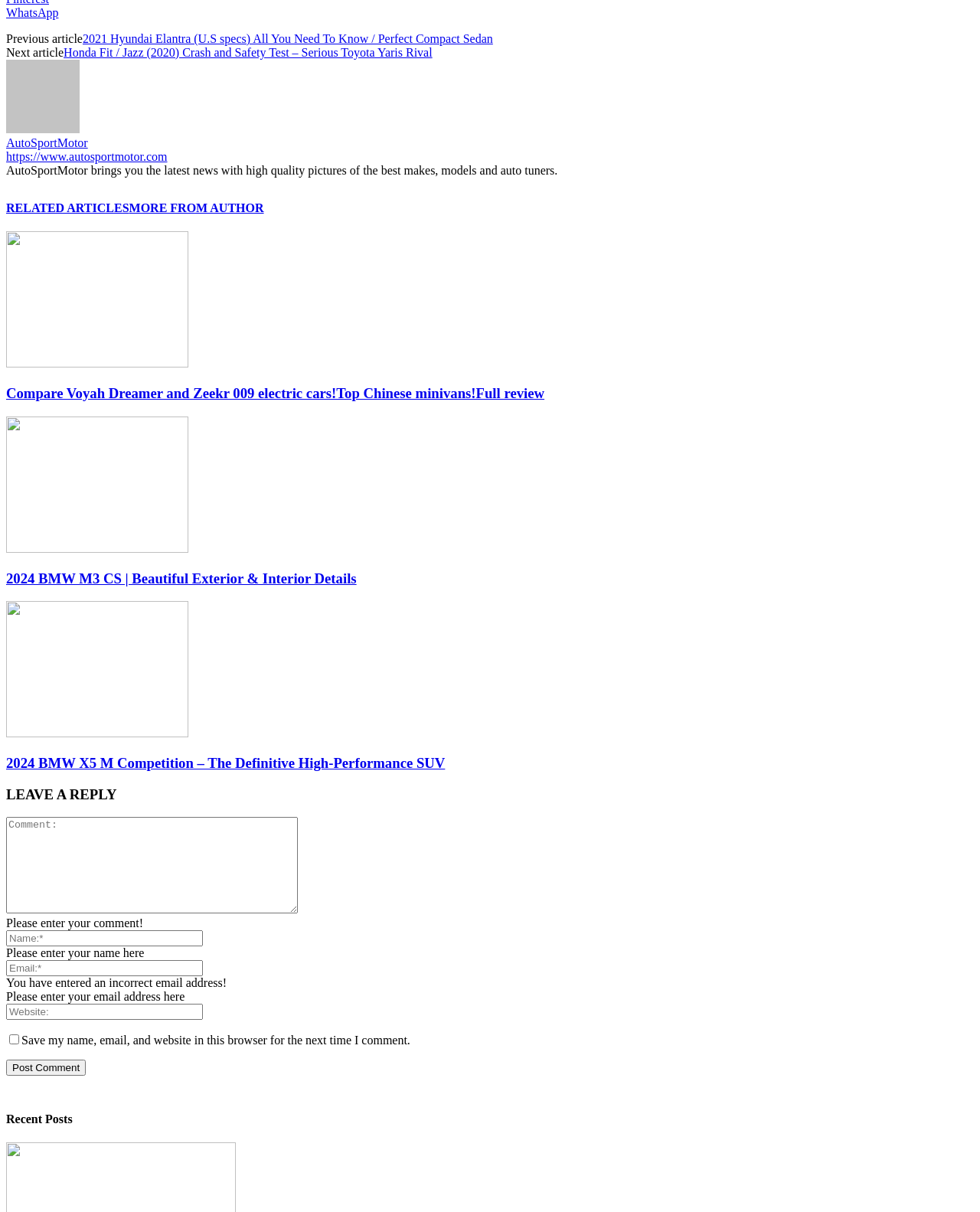Please determine the bounding box coordinates of the area that needs to be clicked to complete this task: 'Read the article '2021 Hyundai Elantra (U.S specs) All You Need To Know / Perfect Compact Sedan''. The coordinates must be four float numbers between 0 and 1, formatted as [left, top, right, bottom].

[0.084, 0.026, 0.503, 0.037]